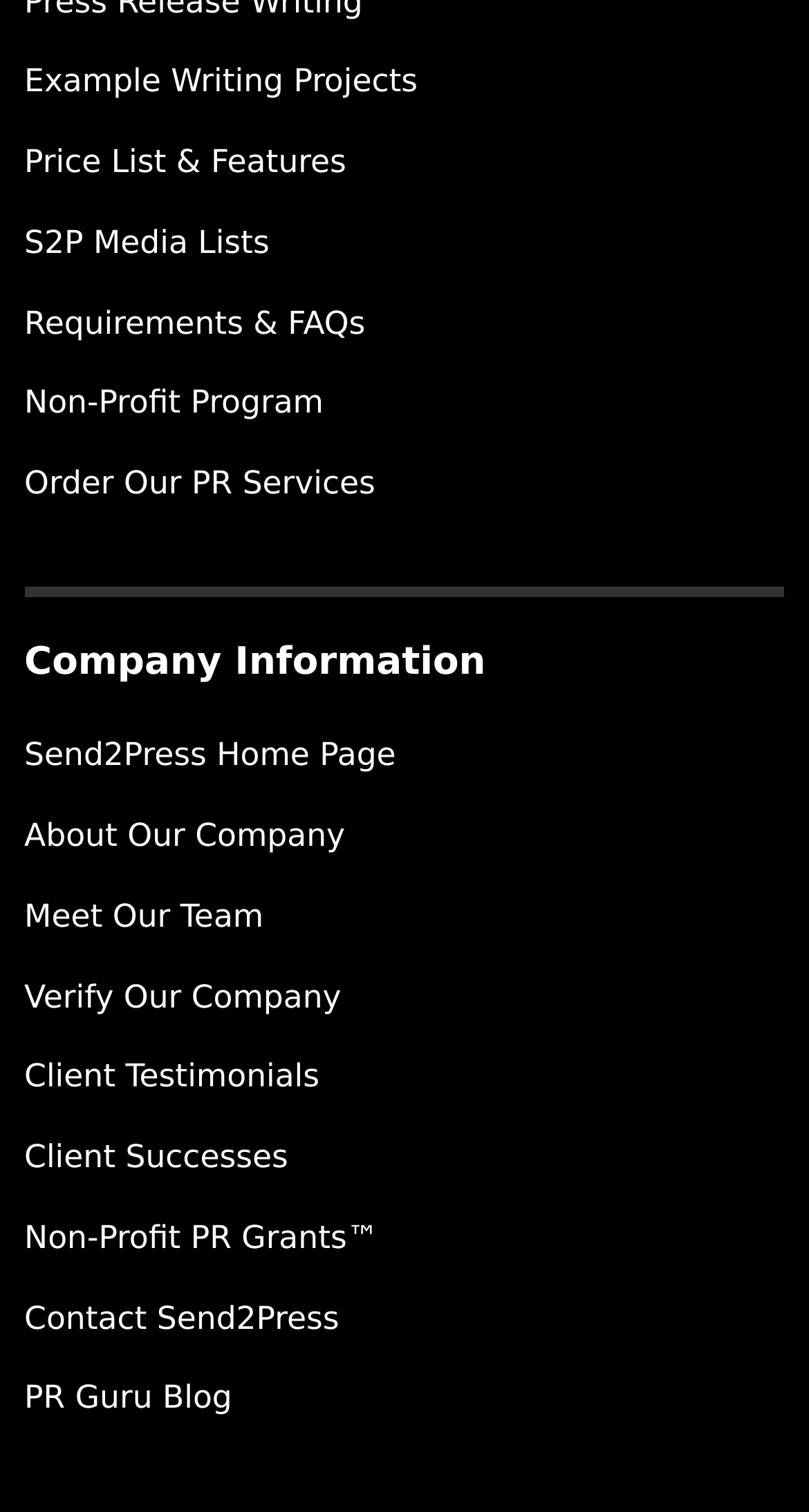Locate the bounding box coordinates of the area that needs to be clicked to fulfill the following instruction: "Read the PR Guru Blog". The coordinates should be in the format of four float numbers between 0 and 1, namely [left, top, right, bottom].

[0.03, 0.912, 0.287, 0.937]